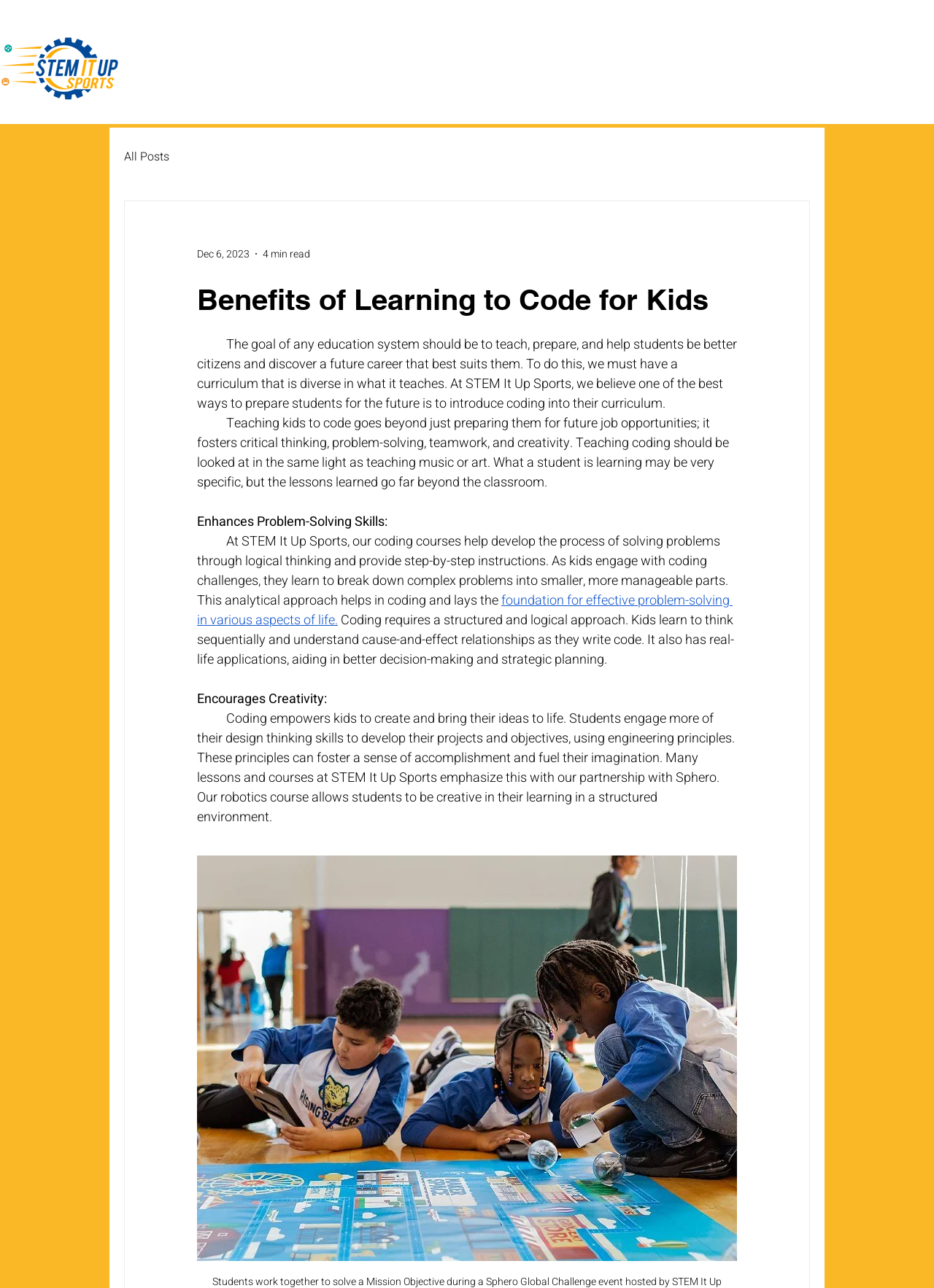Examine the screenshot and answer the question in as much detail as possible: What is the benefit of coding in problem-solving?

According to the webpage, coding helps develop the process of solving problems through logical thinking and provides step-by-step instructions, which enables kids to break down complex problems into smaller, more manageable parts.